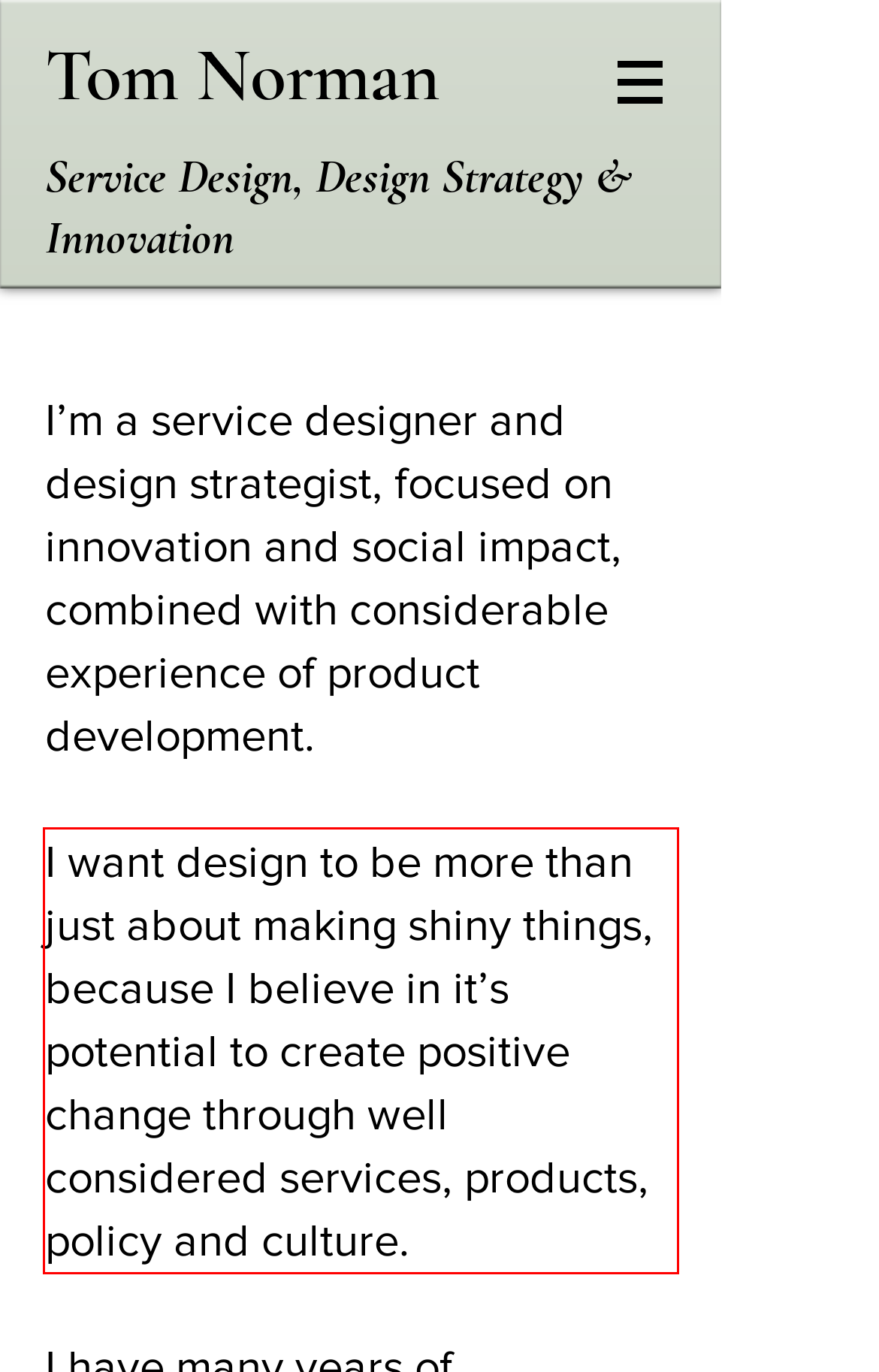Look at the webpage screenshot and recognize the text inside the red bounding box.

I want design to be more than just about making shiny things, because I believe in it’s potential to create positive change through well considered services, products, policy and culture.